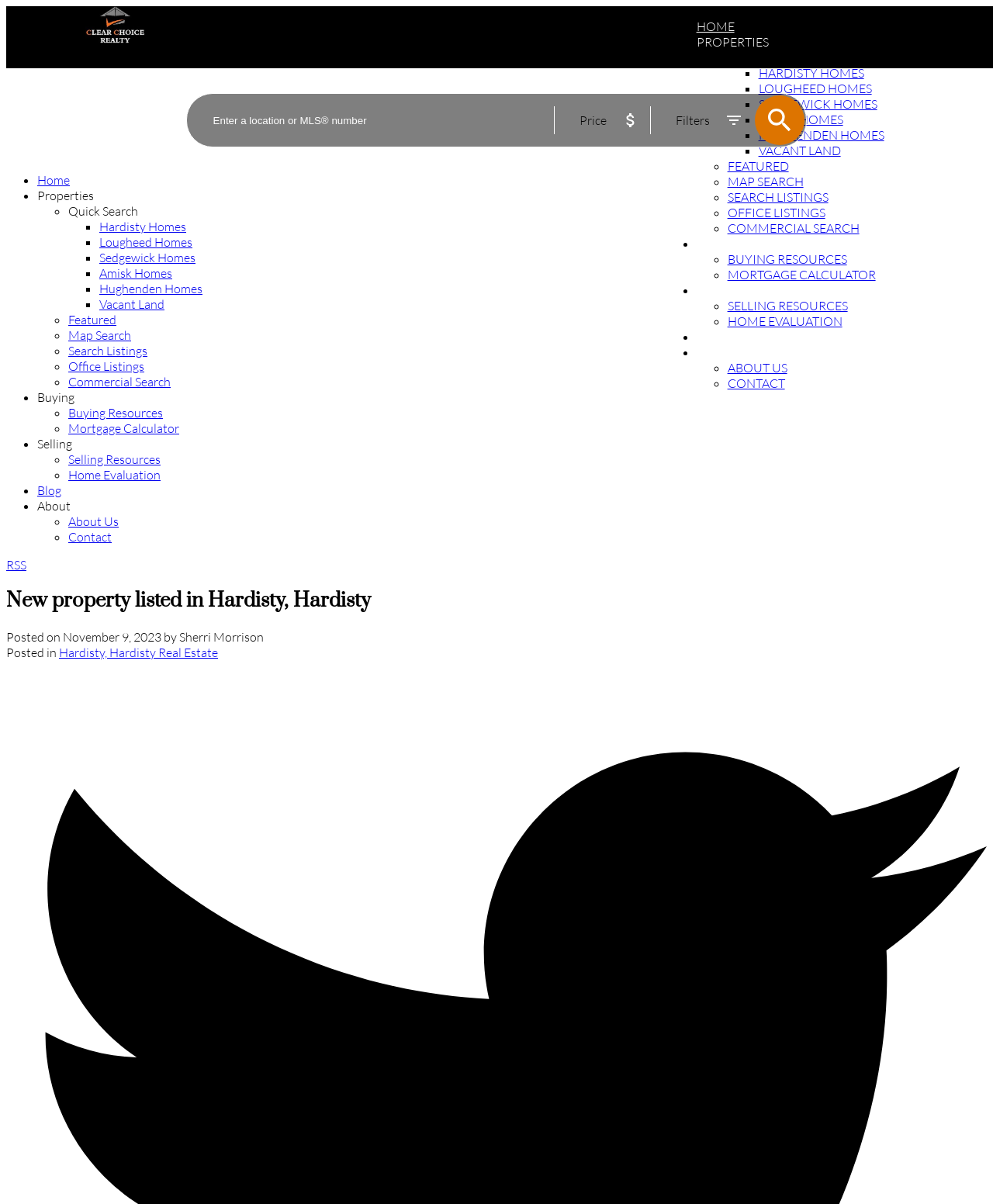Please answer the following question using a single word or phrase: 
What is the type of property listed?

Commercial building